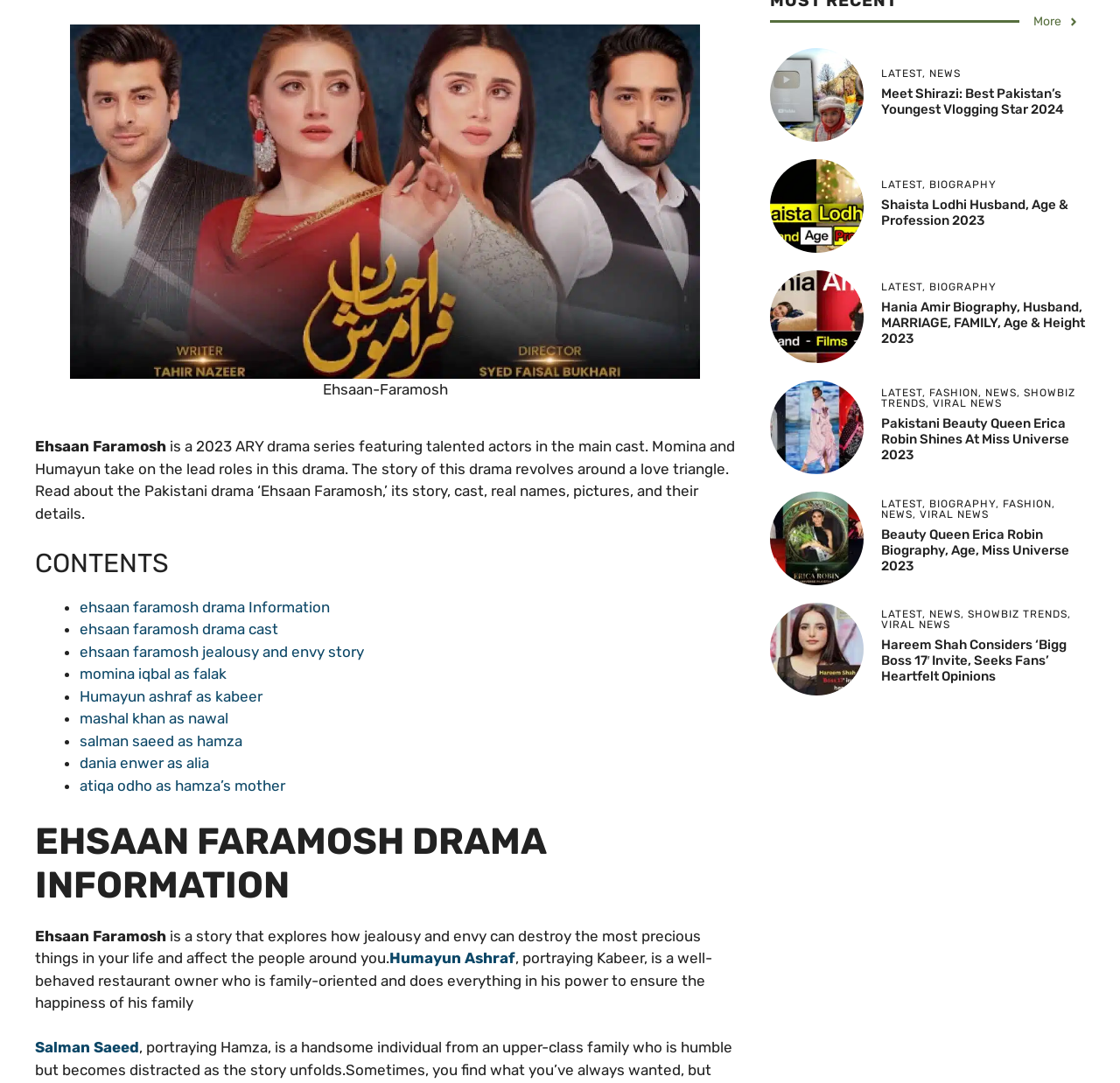Please predict the bounding box coordinates (top-left x, top-left y, bottom-right x, bottom-right y) for the UI element in the screenshot that fits the description: More

[0.923, 0.012, 0.964, 0.029]